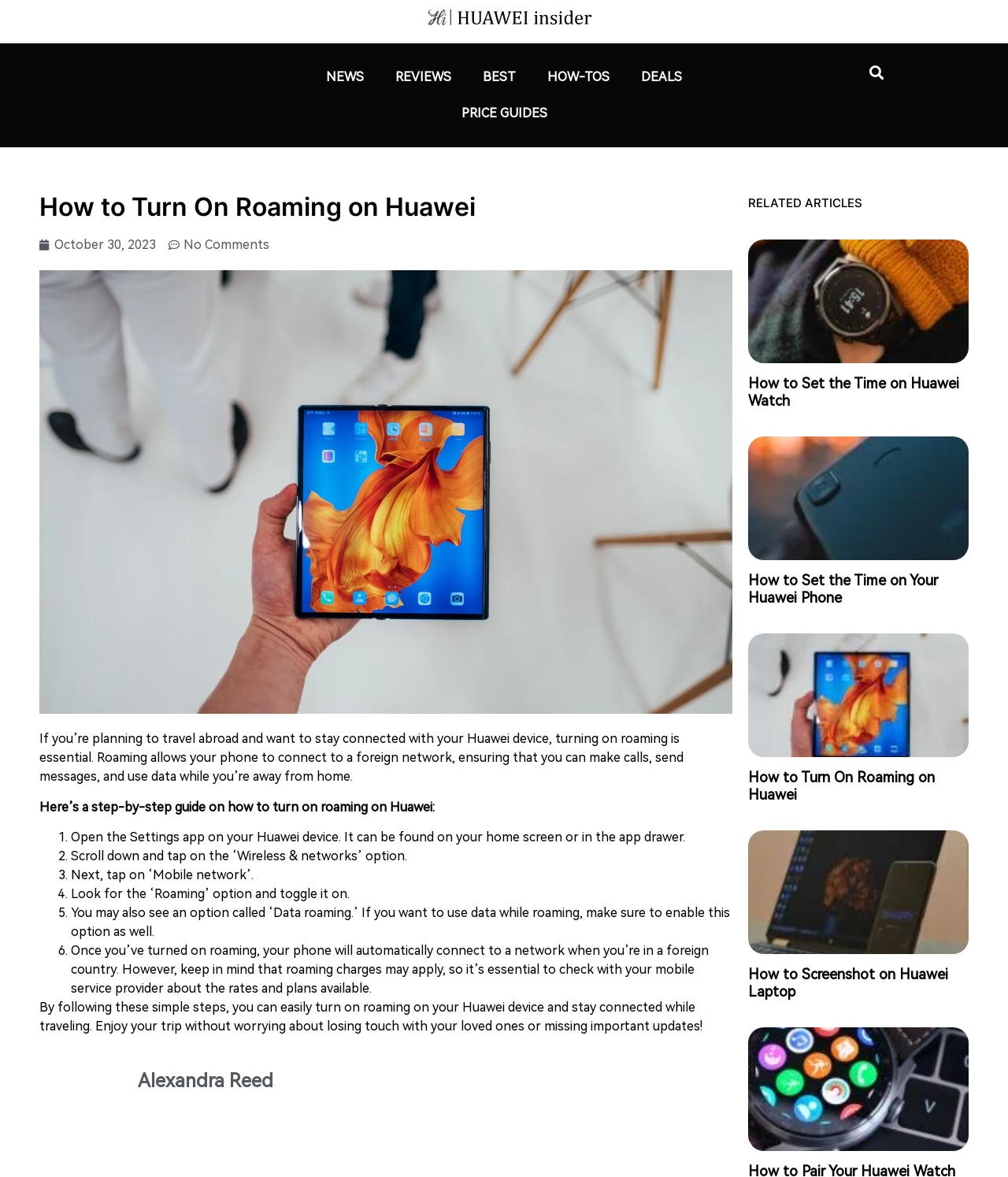Determine the bounding box coordinates of the clickable element to complete this instruction: "Search for something". Provide the coordinates in the format of four float numbers between 0 and 1, [left, top, right, bottom].

[0.754, 0.05, 0.984, 0.072]